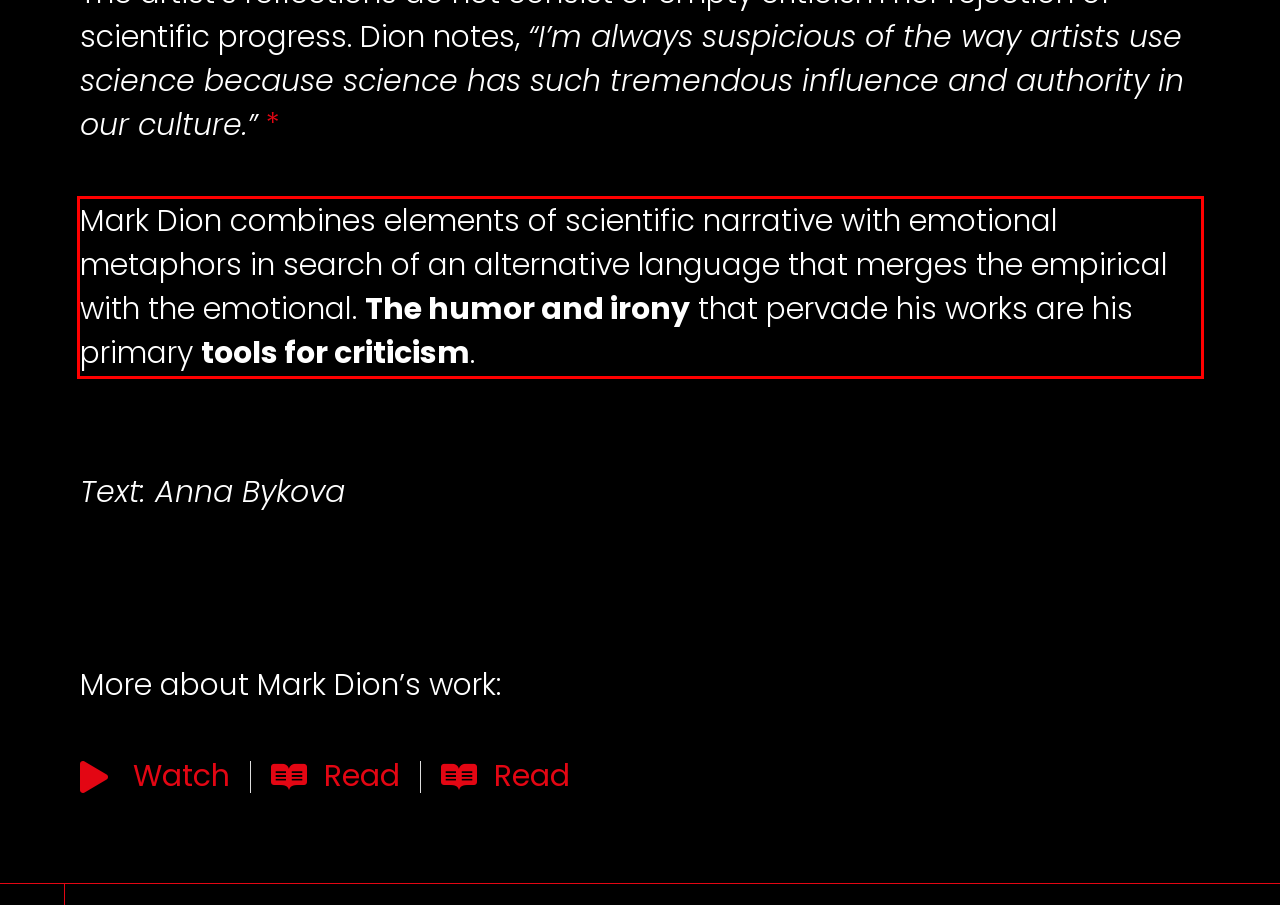You are provided with a screenshot of a webpage containing a red bounding box. Please extract the text enclosed by this red bounding box.

Mark Dion combines elements of scientific narrative with emotional metaphors in search of an alternative language that merges the empirical with the emotional. The humor and irony that pervade his works are his primary tools for criticism.